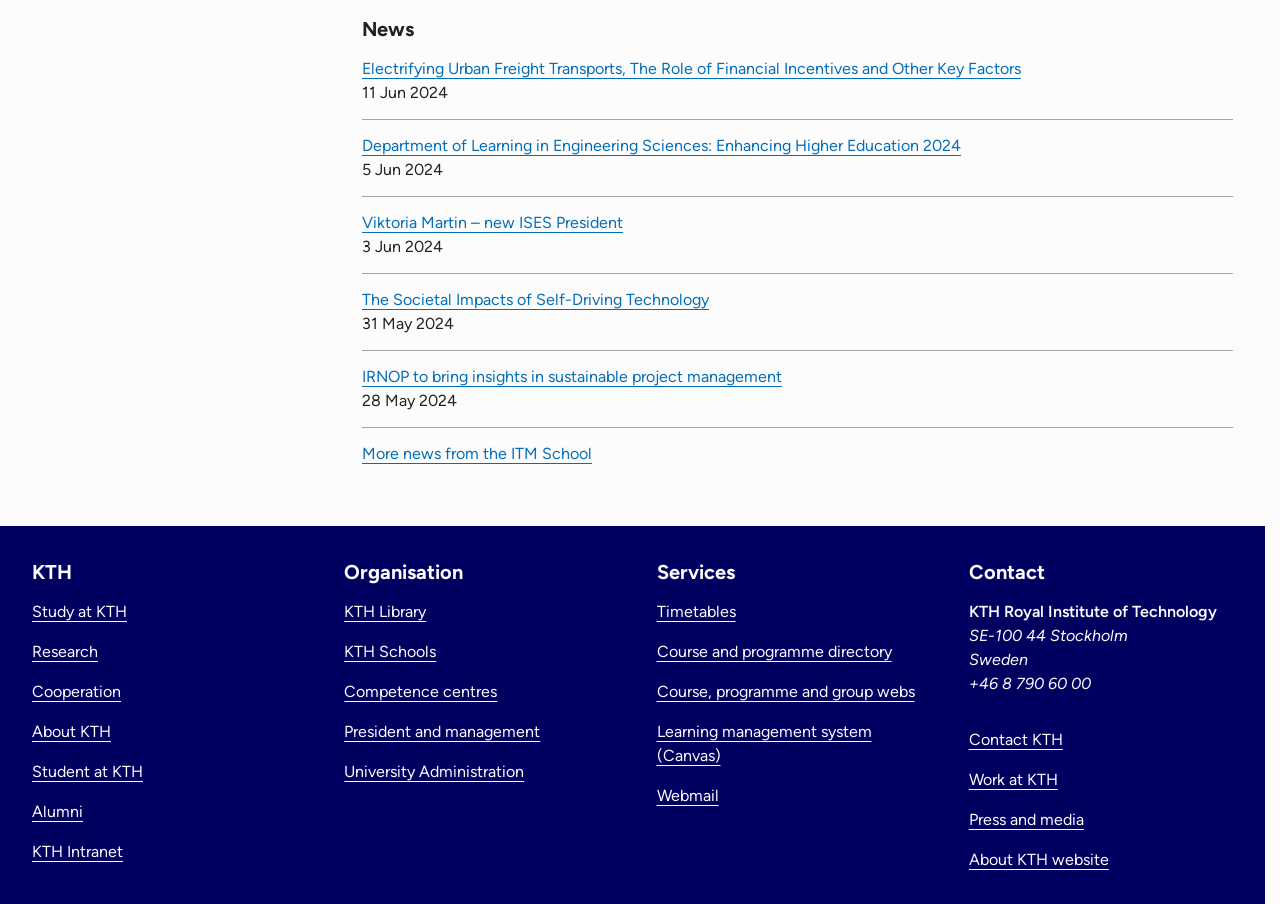What is the title of the first news article?
Please look at the screenshot and answer in one word or a short phrase.

Electrifying Urban Freight Transports